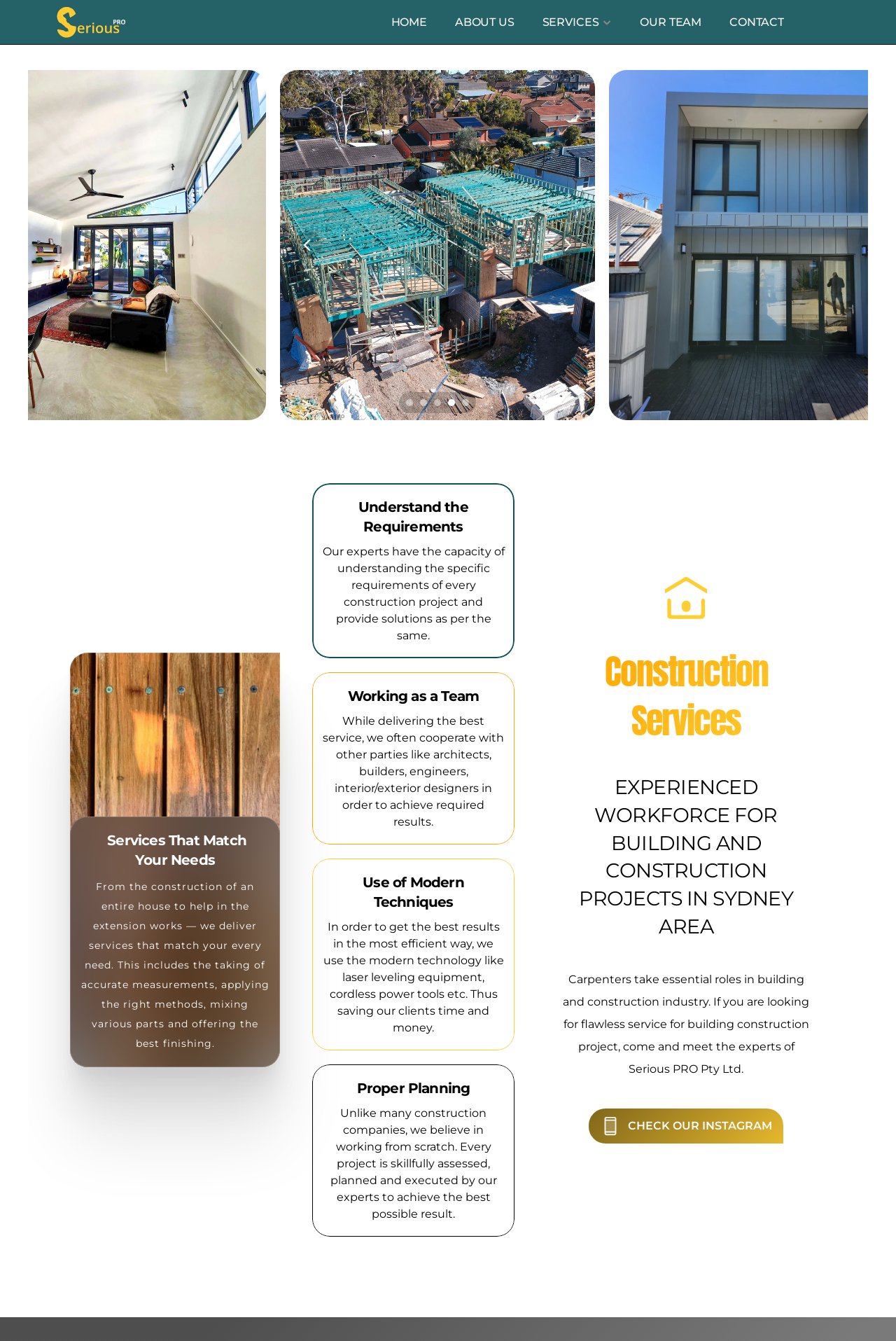What services does Serious PRO offer?
Using the details from the image, give an elaborate explanation to answer the question.

Based on the webpage, Serious PRO offers various services including custom carpentry, structural renovations, and other construction-related services. The 'SERVICES' tab on the top navigation bar and the 'Construction Services' heading on the page also suggest that the company provides a range of services in the construction industry.